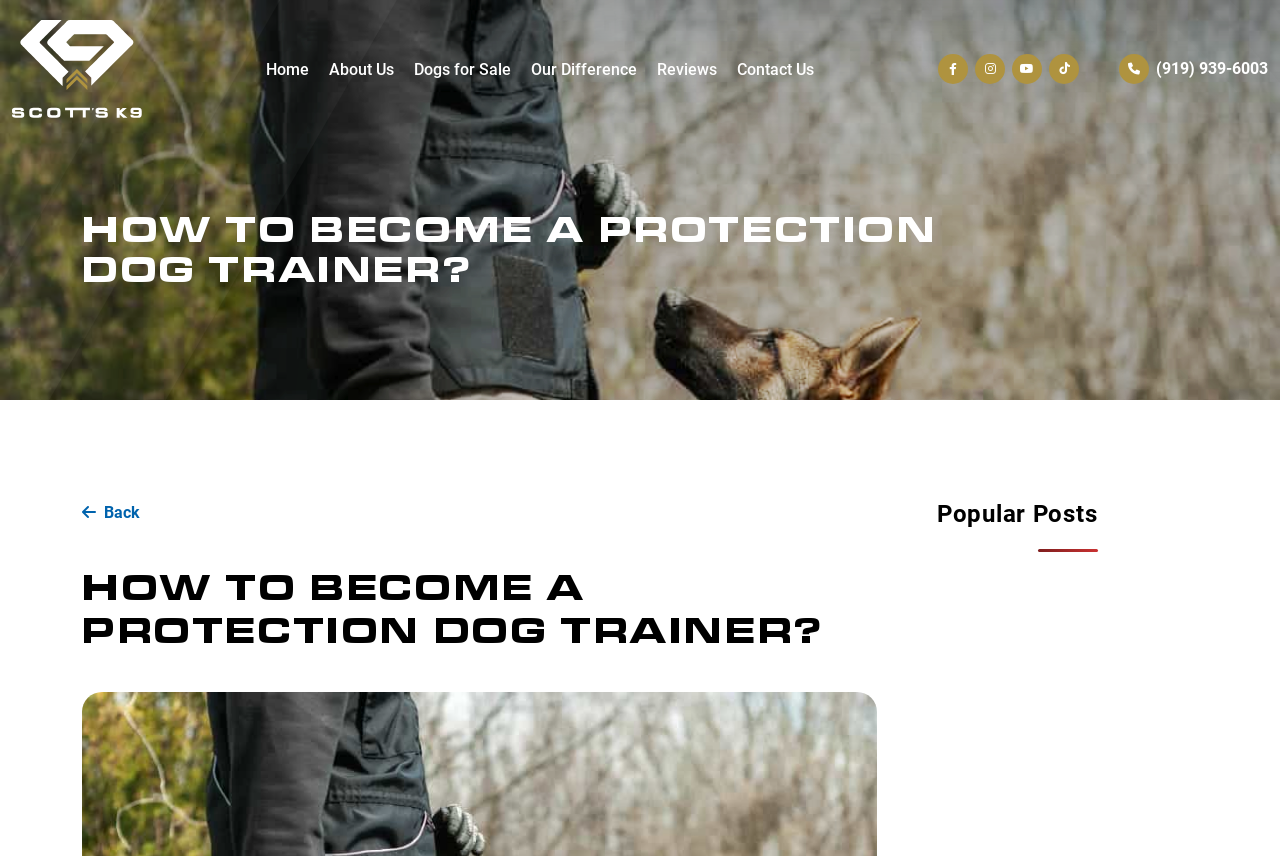Determine the bounding box coordinates of the UI element described below. Use the format (top-left x, top-left y, bottom-right x, bottom-right y) with floating point numbers between 0 and 1: title="Scott's K9"

[0.009, 0.068, 0.111, 0.09]